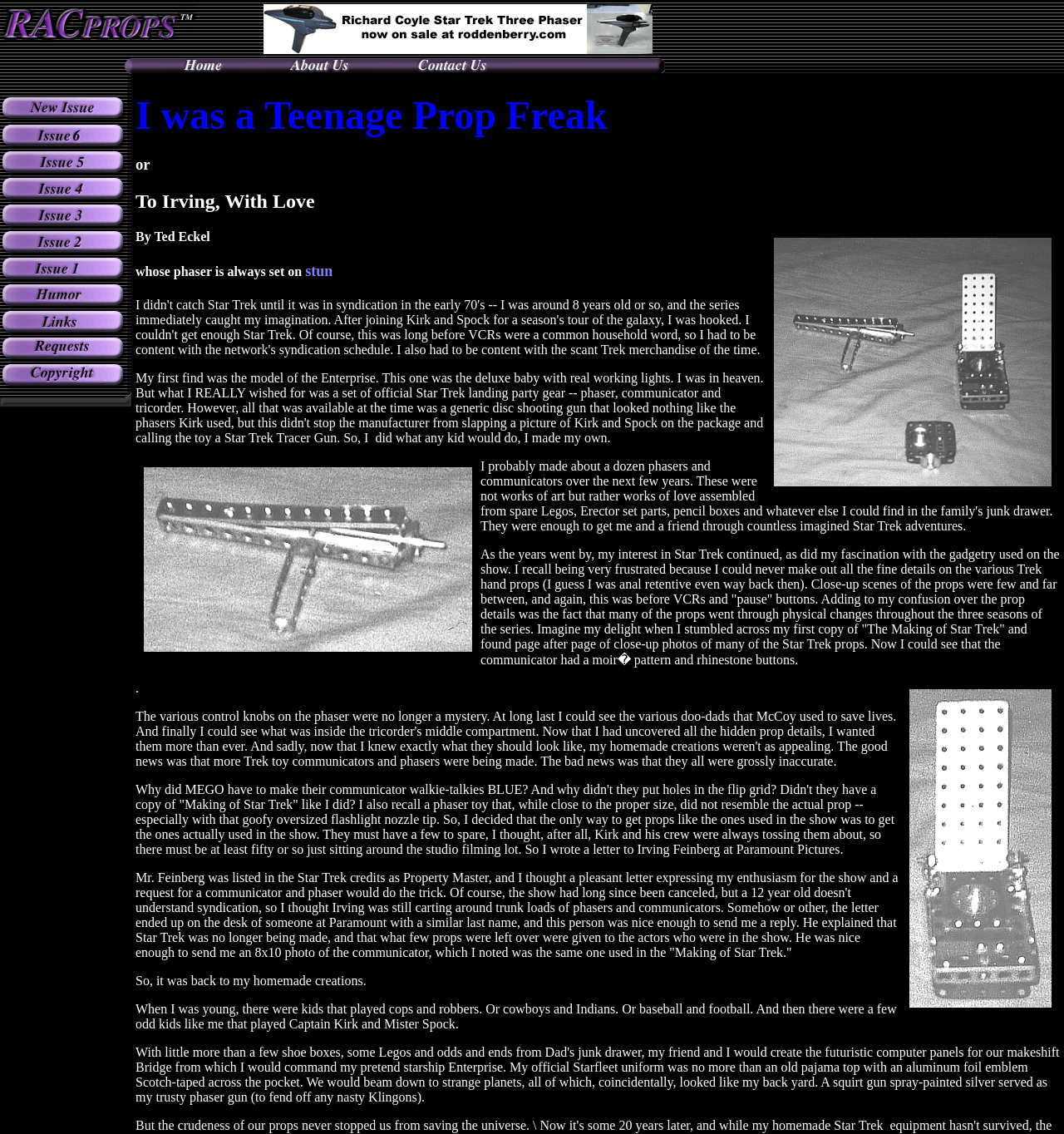Provide your answer in a single word or phrase: 
How many images are on this webpage?

Many